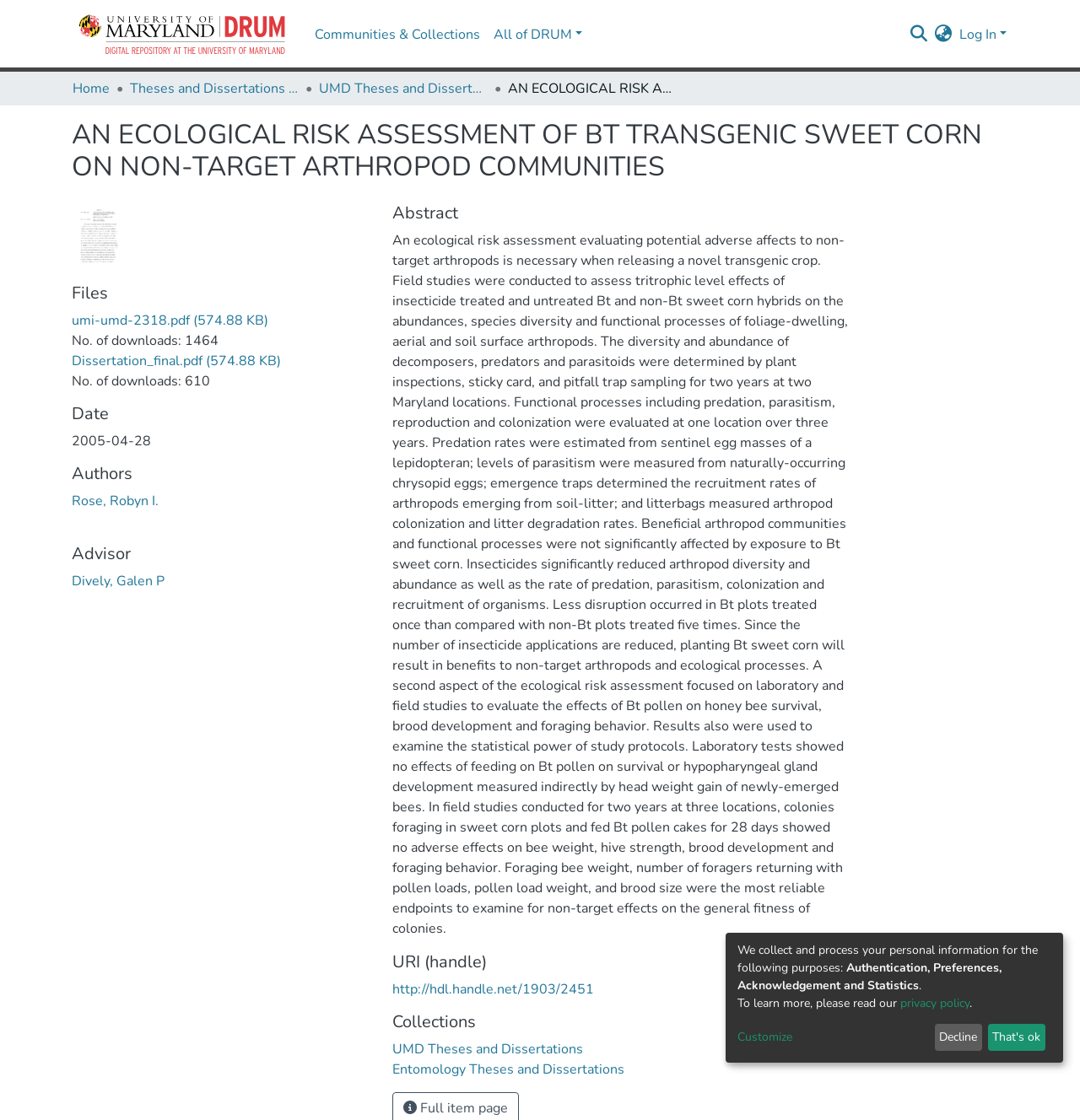How many downloads has the file 'umi-umd-2318.pdf' had?
Refer to the screenshot and deliver a thorough answer to the question presented.

The 'Files' section, located at [0.066, 0.253, 0.34, 0.271] coordinates, contains a link element with the file name 'umi-umd-2318.pdf' and a static text element with the text 'No. of downloads: 1464', indicating that the file has had 1464 downloads.